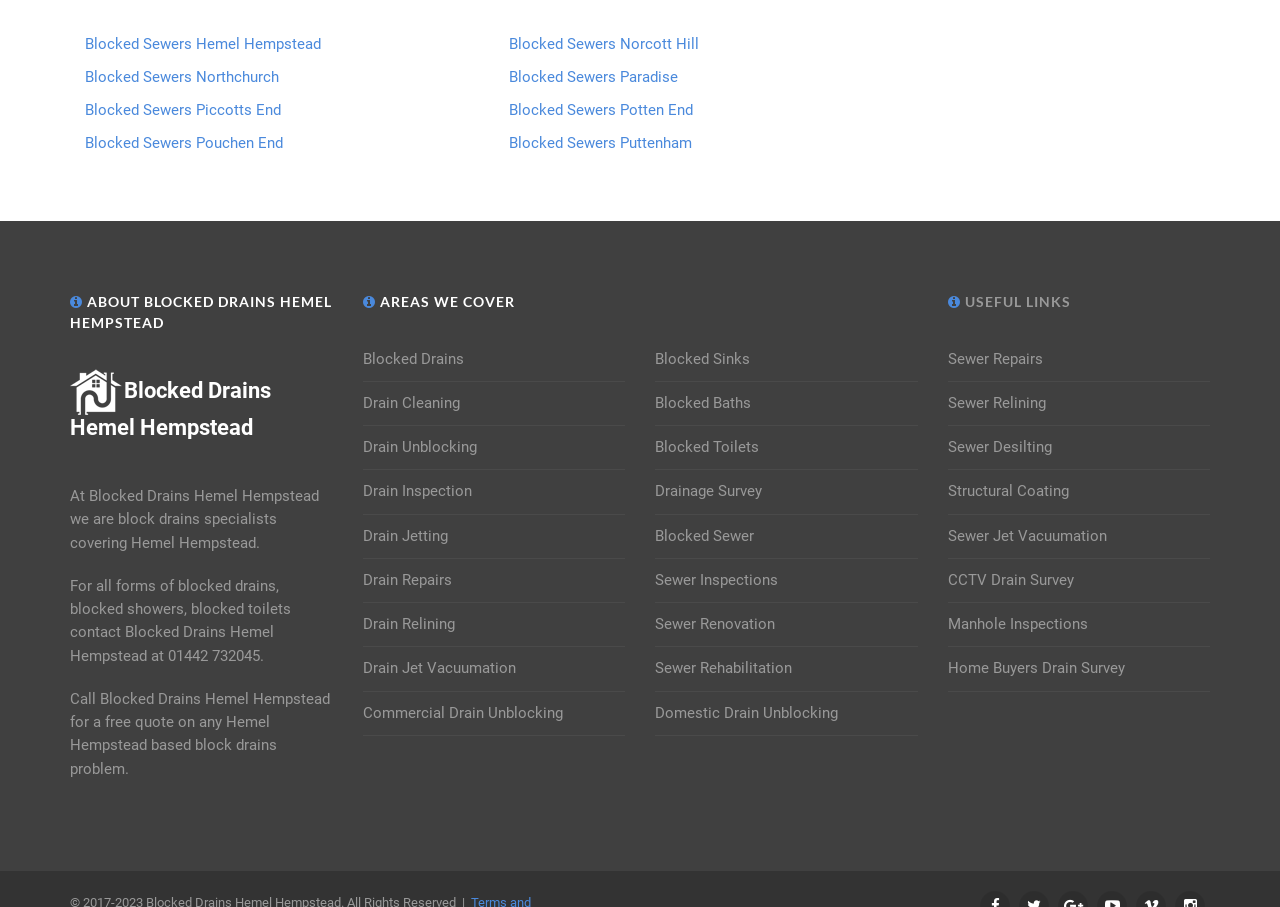Bounding box coordinates are specified in the format (top-left x, top-left y, bottom-right x, bottom-right y). All values are floating point numbers bounded between 0 and 1. Please provide the bounding box coordinate of the region this sentence describes: Blocked Sewers Pouchen End

[0.066, 0.148, 0.221, 0.168]